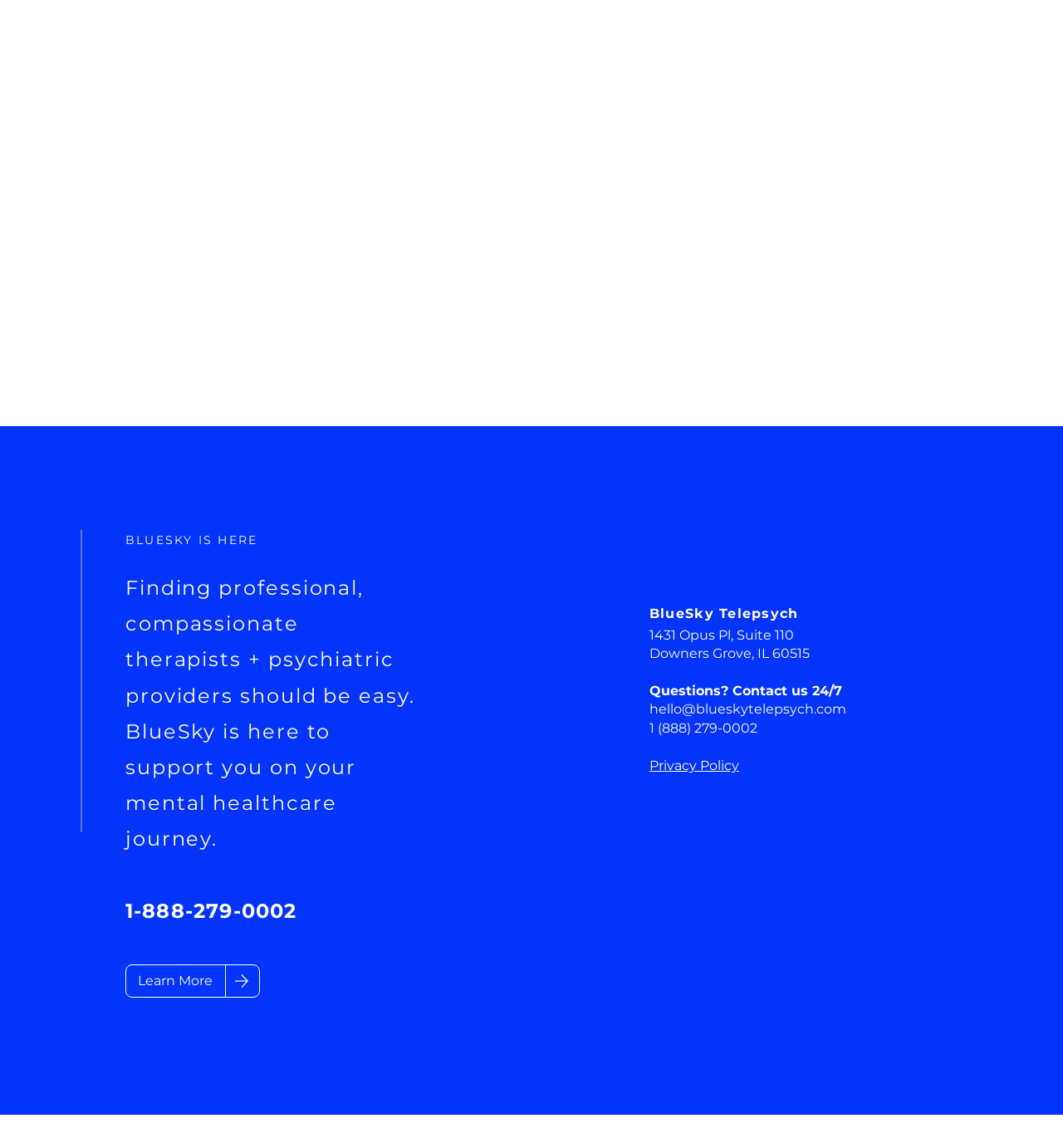What is the phone number to contact for questions?
Carefully analyze the image and provide a detailed answer to the question.

The phone number can be found in two places on the webpage: as a link at the top of the page and as a link in the contact information section at the bottom of the page.